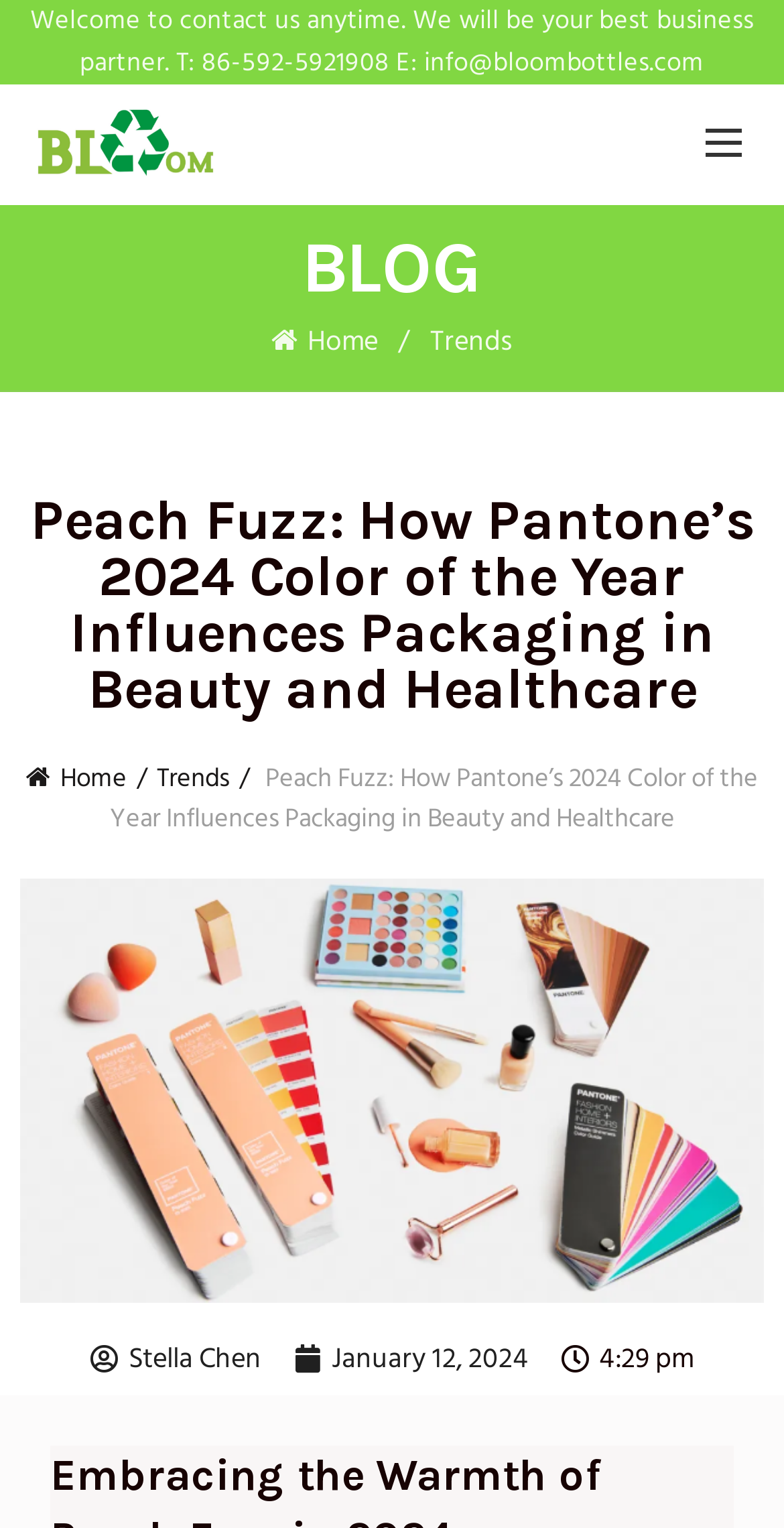What is the company's contact email?
Please use the visual content to give a single word or phrase answer.

info@bloombottles.com